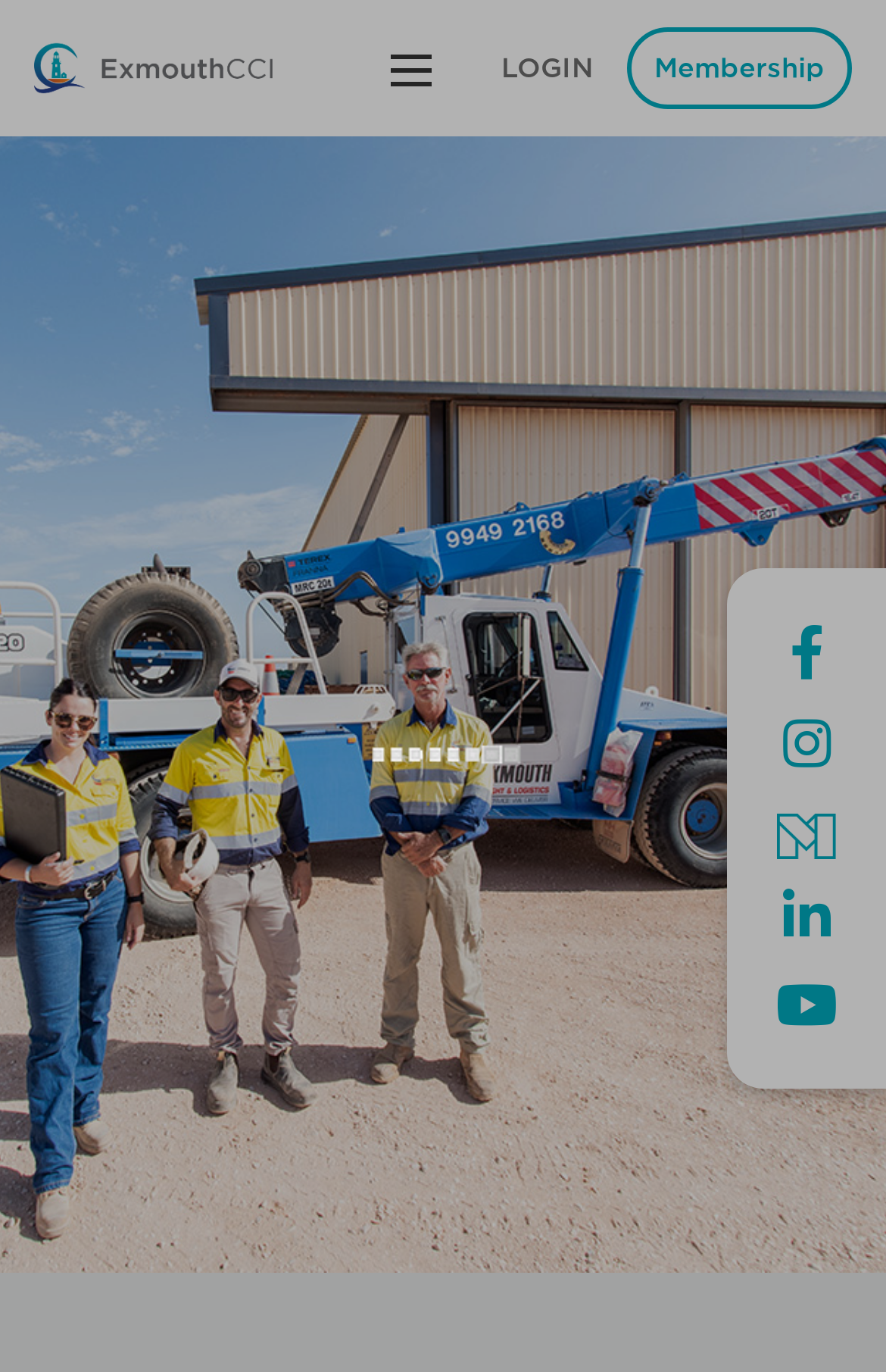Bounding box coordinates should be in the format (top-left x, top-left y, bottom-right x, bottom-right y) and all values should be floating point numbers between 0 and 1. Determine the bounding box coordinate for the UI element described as: Membership

[0.708, 0.02, 0.962, 0.08]